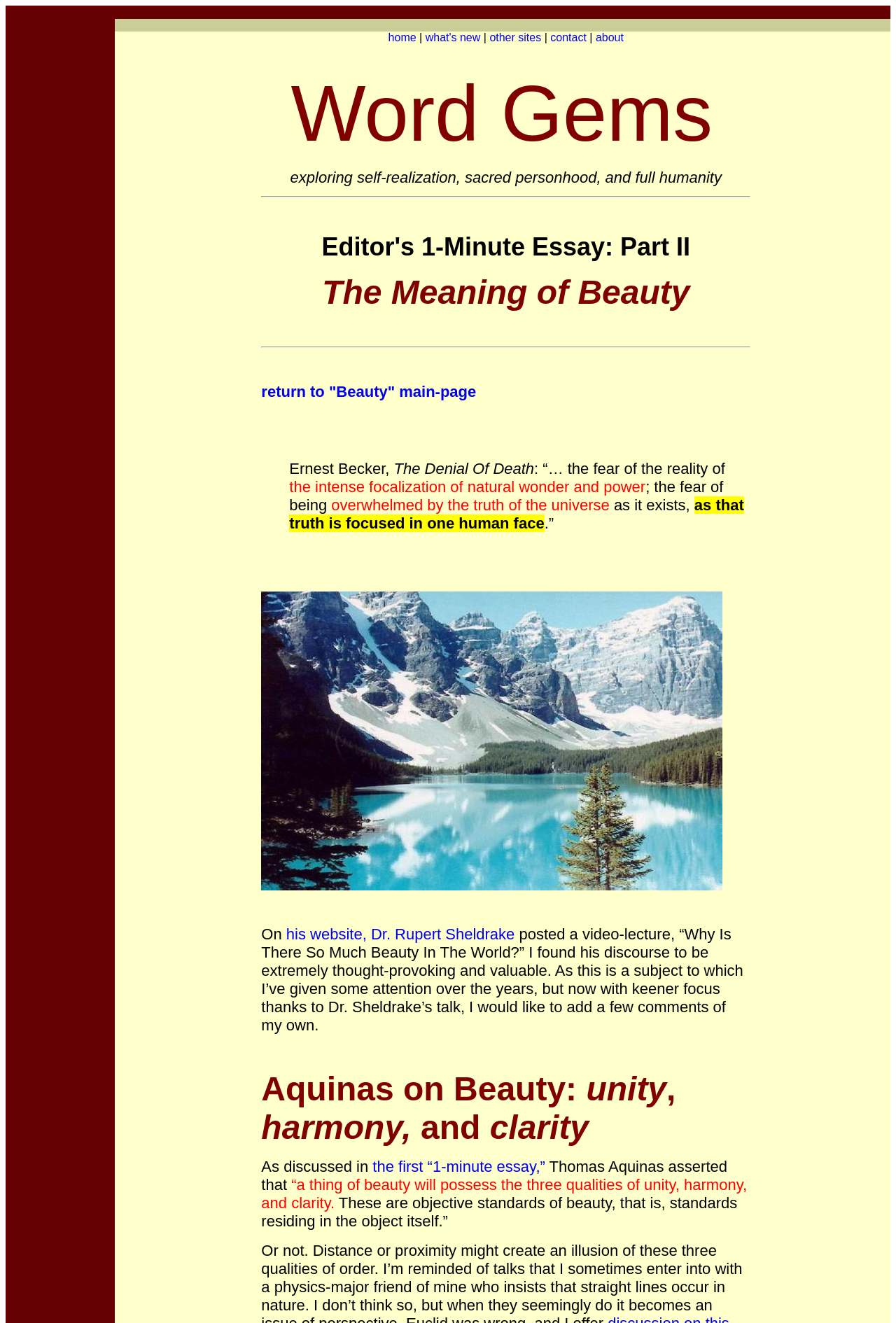What is the name of the book mentioned on the webpage?
Refer to the image and provide a detailed answer to the question.

The webpage mentions a quote from 'Ernest Becker, The Denial Of Death', which suggests that the book is relevant to the topic of beauty being discussed.